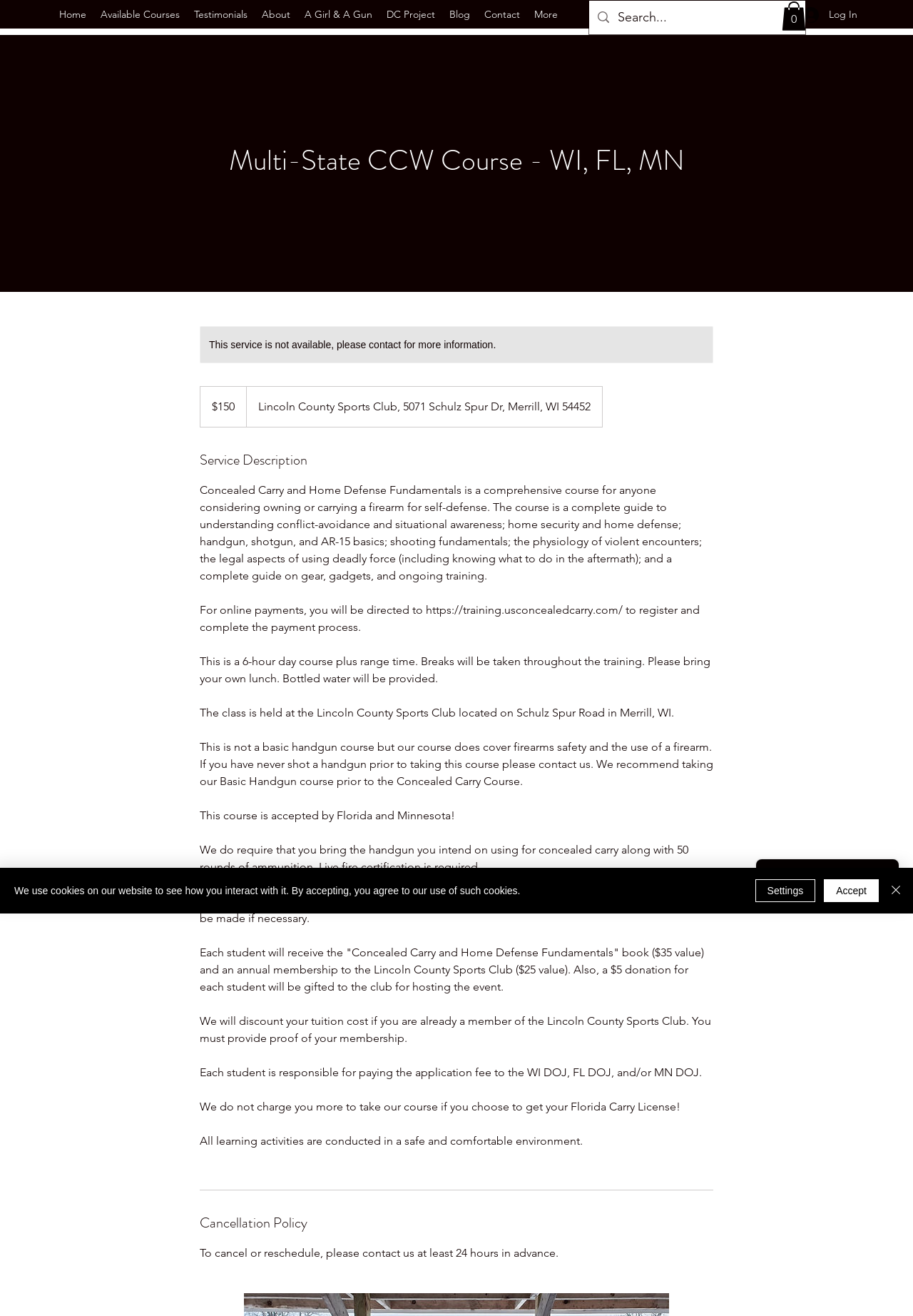Please answer the following question using a single word or phrase: 
What is the value of the 'Concealed Carry and Home Defense Fundamentals' book?

35 dollars